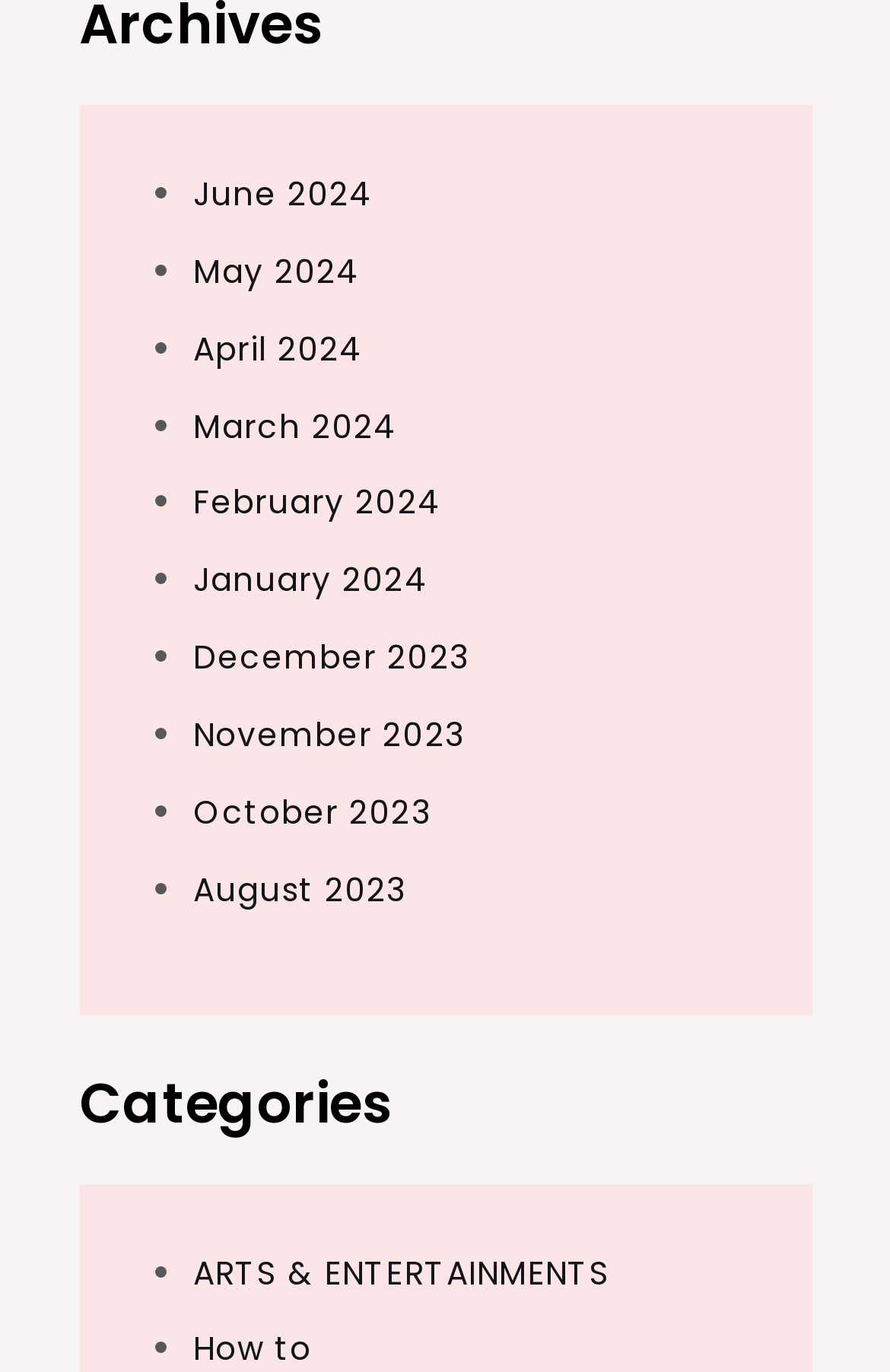How many months are listed?
Provide a detailed and extensive answer to the question.

I counted the number of links with month names, and there are 12 links, each representing a month from June 2024 to August 2023.